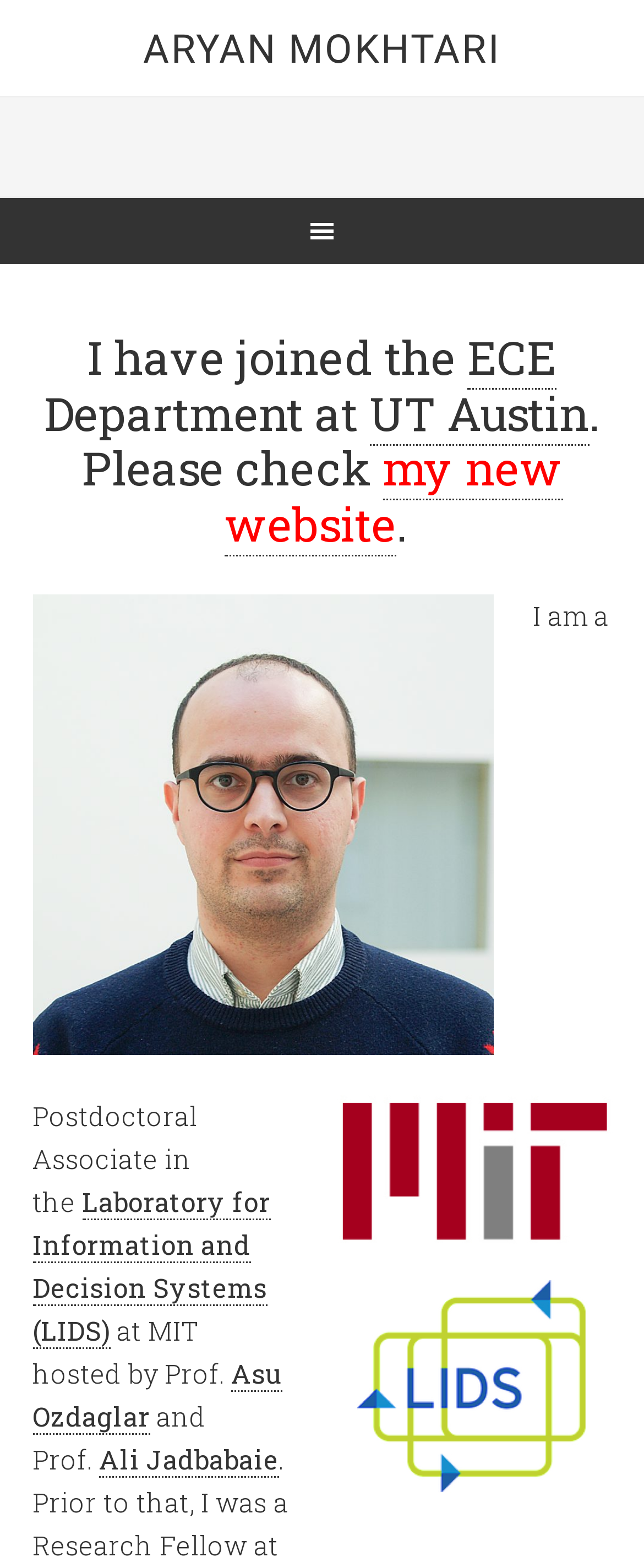Locate the bounding box coordinates of the UI element described by: "ECE". Provide the coordinates as four float numbers between 0 and 1, formatted as [left, top, right, bottom].

[0.726, 0.208, 0.864, 0.249]